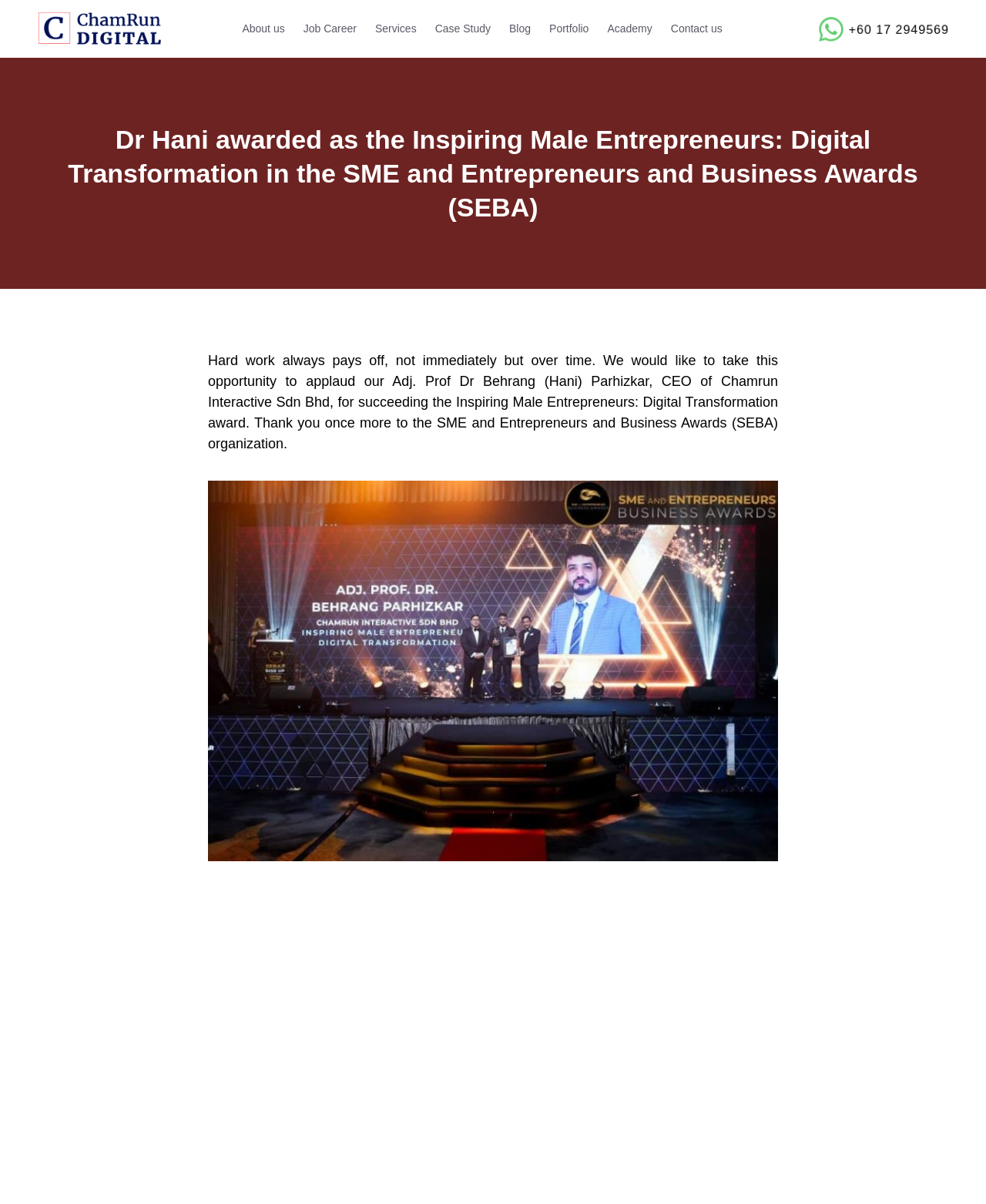What is the content of the image below the main heading?
Refer to the image and provide a detailed answer to the question.

I found the answer by looking at the element with type 'image' that is located below the main heading, which is a figure element with a description 'WhatsApp Image 2022-12-16 at 9.23.56 AM'.